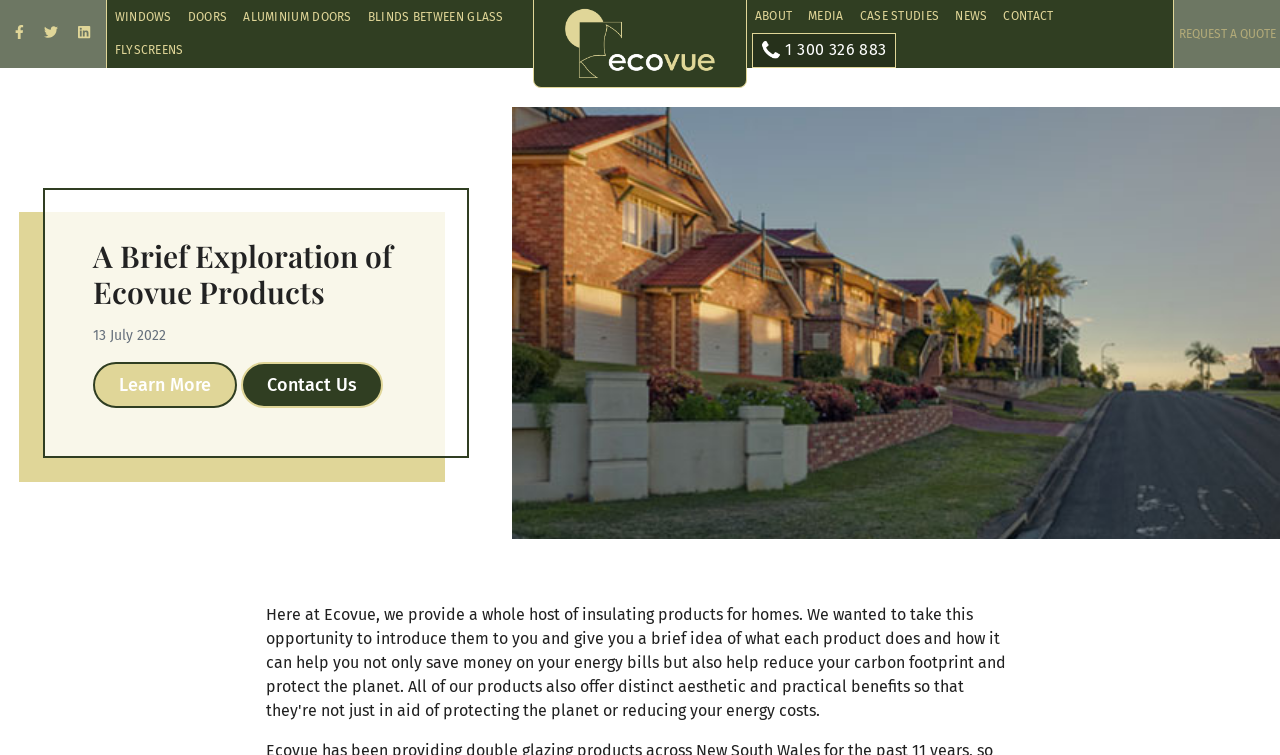Identify the bounding box coordinates necessary to click and complete the given instruction: "Click on REQUEST A QUOTE".

[0.917, 0.0, 1.0, 0.09]